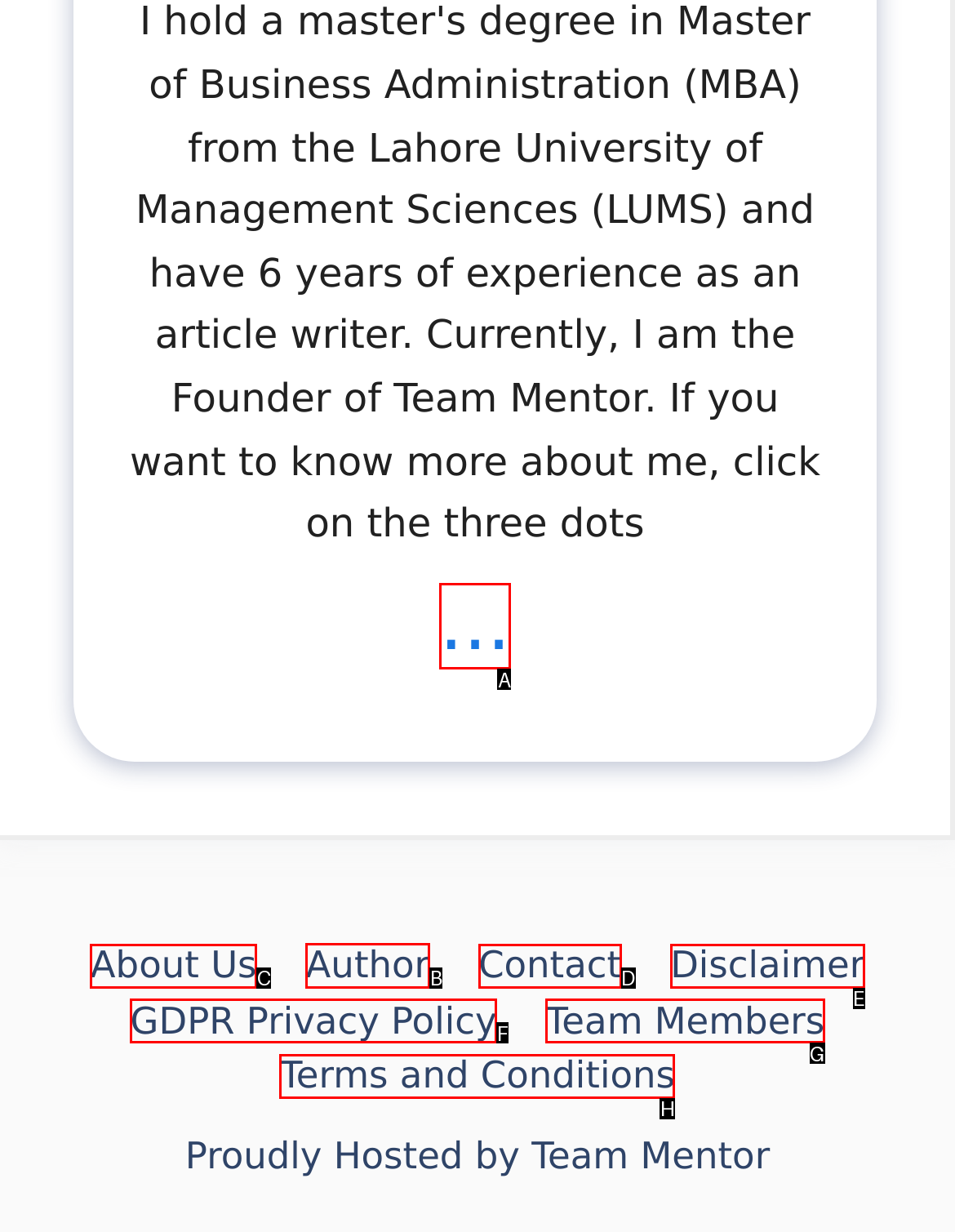Identify the appropriate choice to fulfill this task: learn about author
Respond with the letter corresponding to the correct option.

B